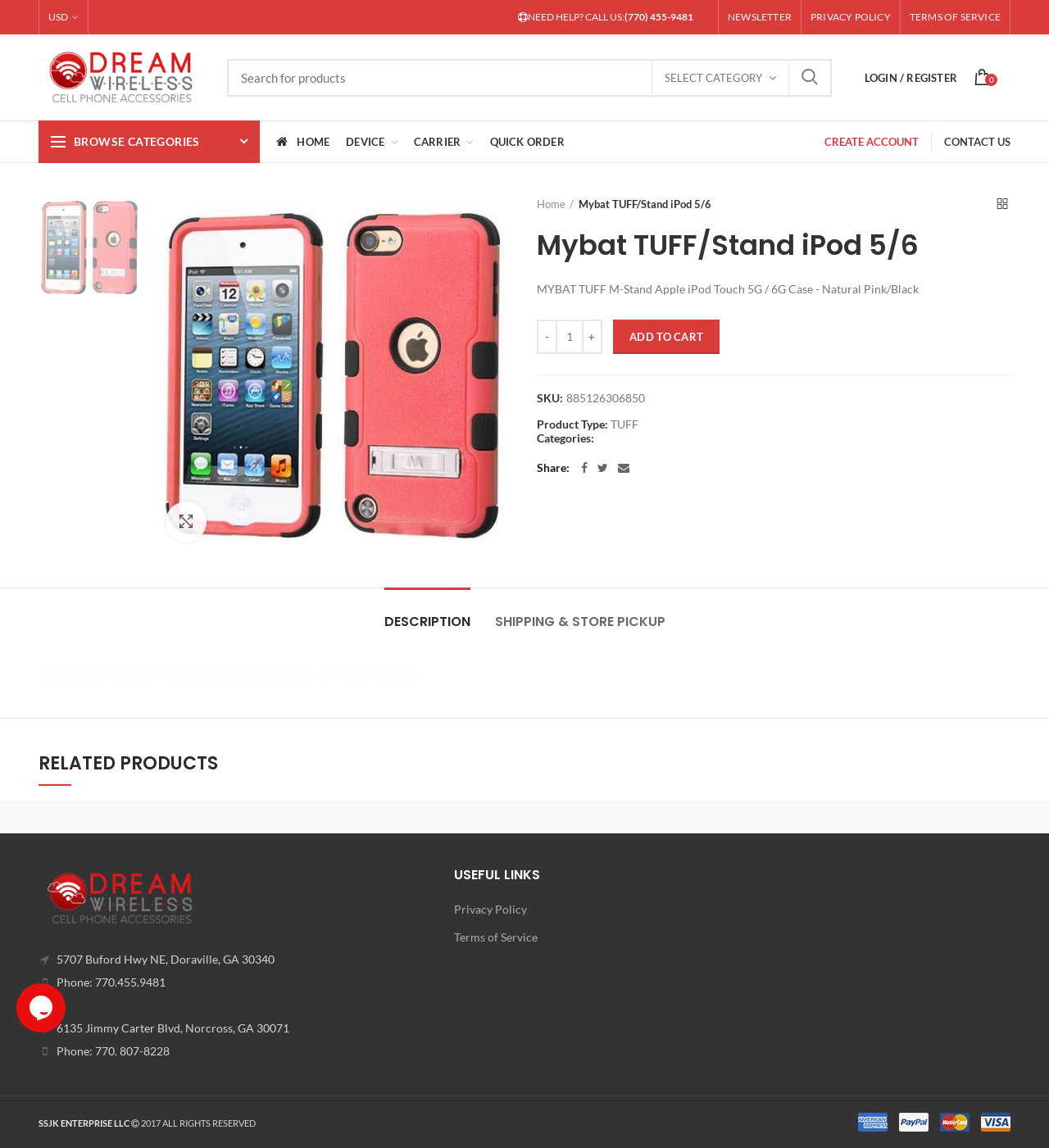Find the bounding box coordinates of the element to click in order to complete this instruction: "Share on Facebook". The bounding box coordinates must be four float numbers between 0 and 1, denoted as [left, top, right, bottom].

[0.549, 0.399, 0.565, 0.417]